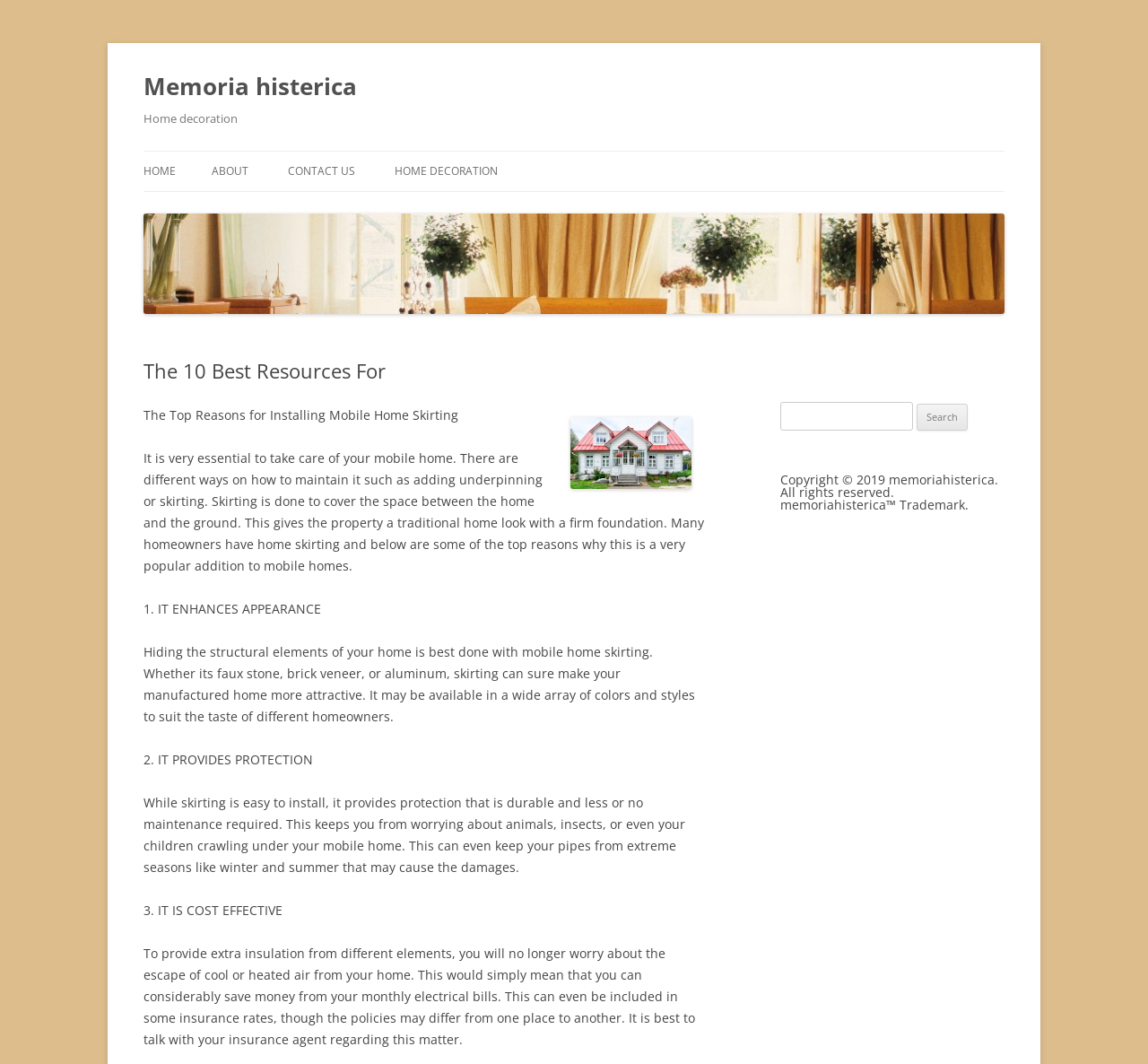What is the copyright information of the website?
Can you provide a detailed and comprehensive answer to the question?

The webpage displays a copyright notice at the bottom, stating that the content is copyrighted by memoriahisterica in 2019, and that memoriahisterica is a trademark.